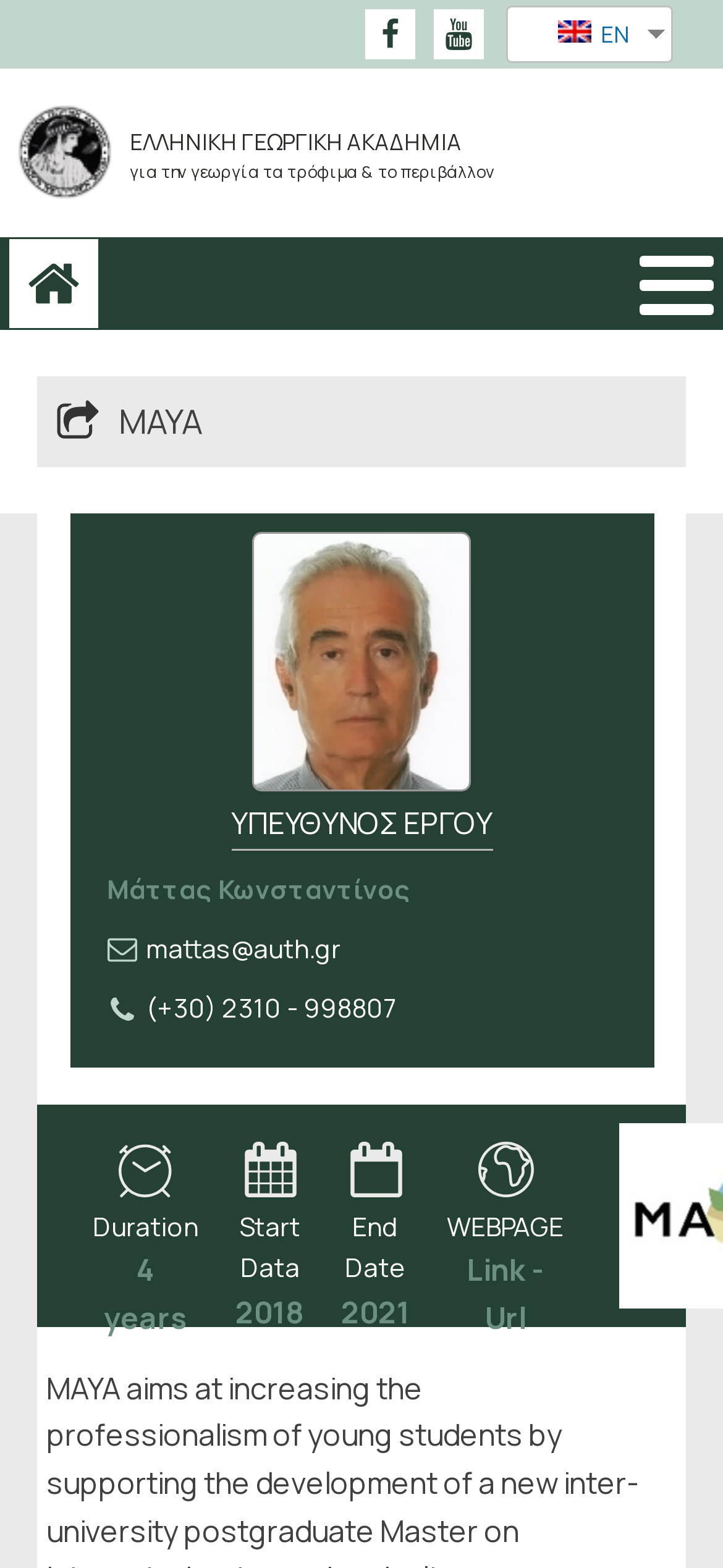What is the email address of the project manager?
Using the information from the image, provide a comprehensive answer to the question.

I found the answer by looking at the StaticText element with the text 'mattas@auth.gr' which is located near the 'ΥΠΕΥΘΥΝΟΣ ΕΡΓΟΥ' text, indicating the email address of the project manager.